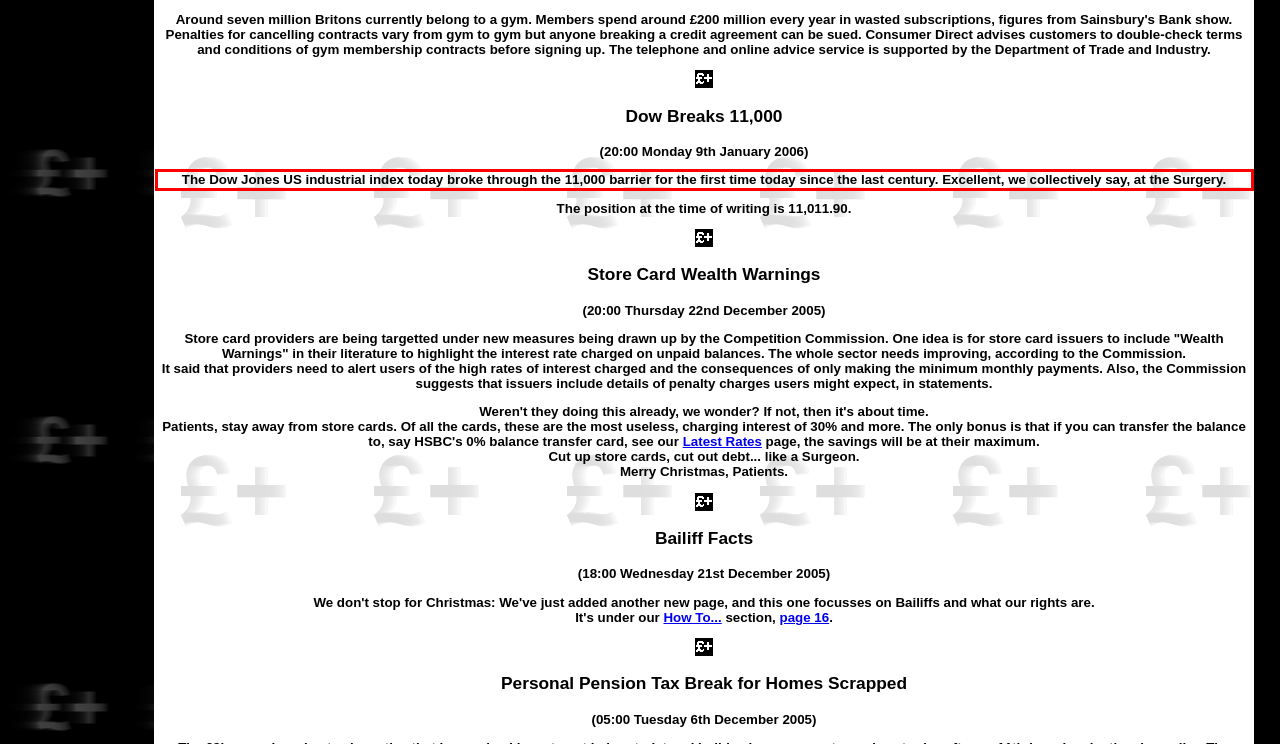You have a screenshot of a webpage with a UI element highlighted by a red bounding box. Use OCR to obtain the text within this highlighted area.

The Dow Jones US industrial index today broke through the 11,000 barrier for the first time today since the last century. Excellent, we collectively say, at the Surgery.